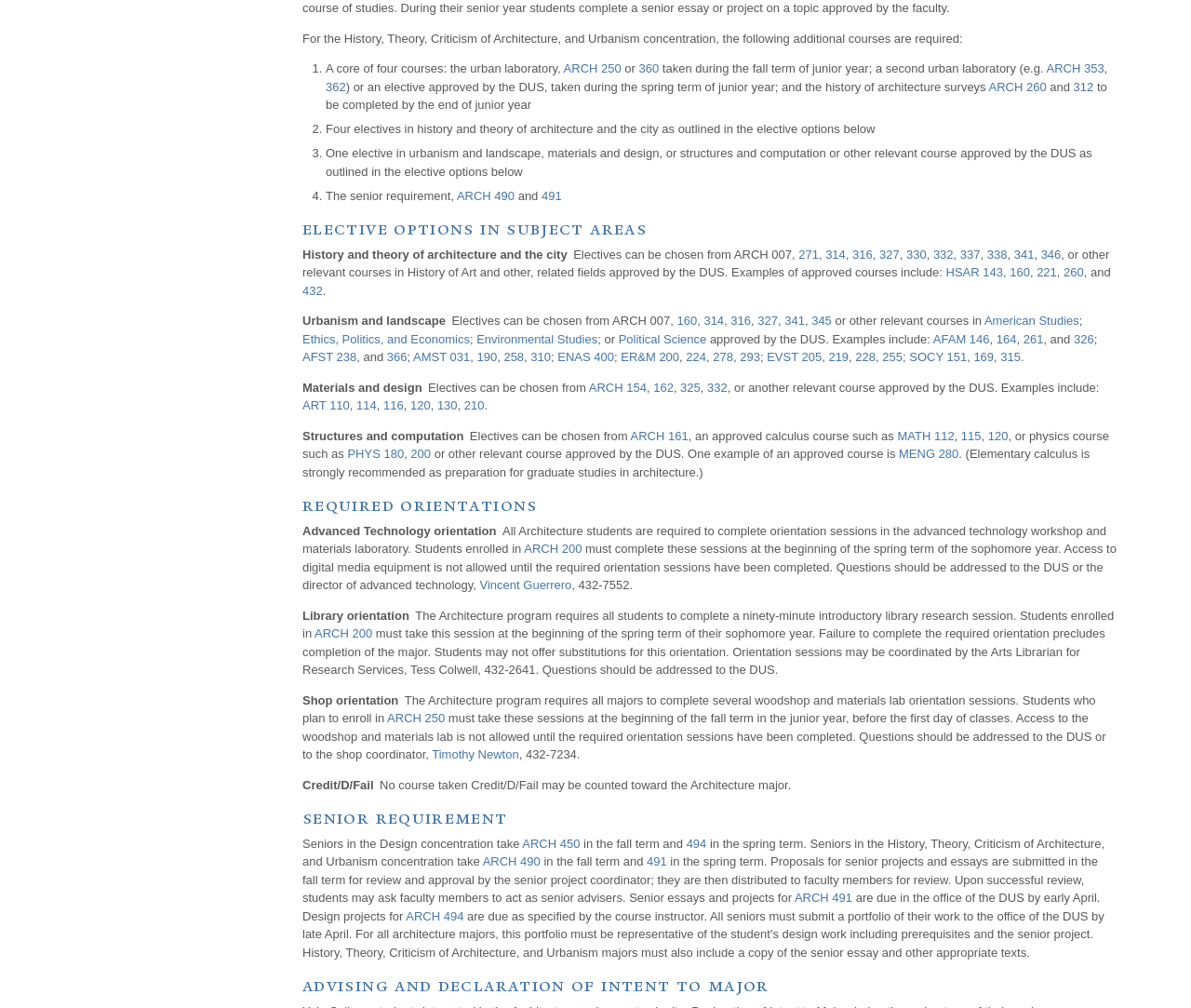Can you provide the bounding box coordinates for the element that should be clicked to implement the instruction: "Click the link ARCH 312"?

[0.901, 0.079, 0.918, 0.093]